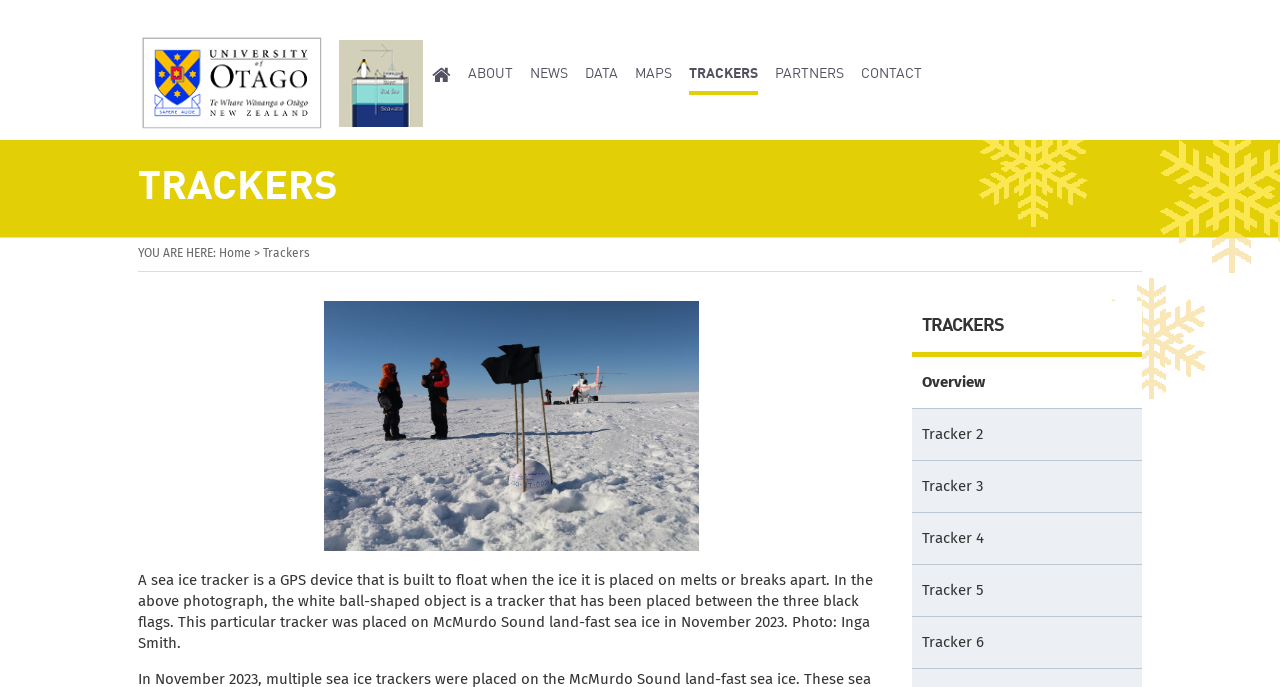Can you identify the bounding box coordinates of the clickable region needed to carry out this instruction: 'go to home page'? The coordinates should be four float numbers within the range of 0 to 1, stated as [left, top, right, bottom].

[0.338, 0.098, 0.352, 0.138]